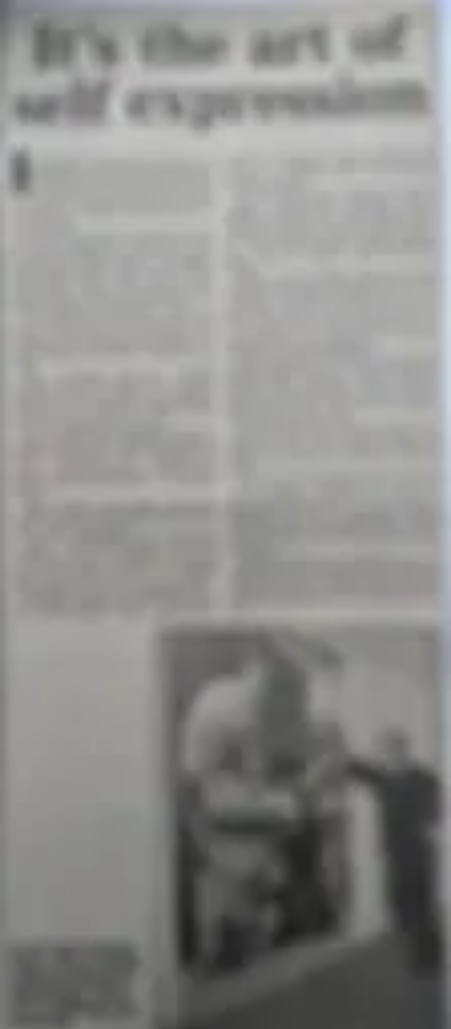Respond with a single word or phrase to the following question:
What is the age of the second person in the photograph?

A child